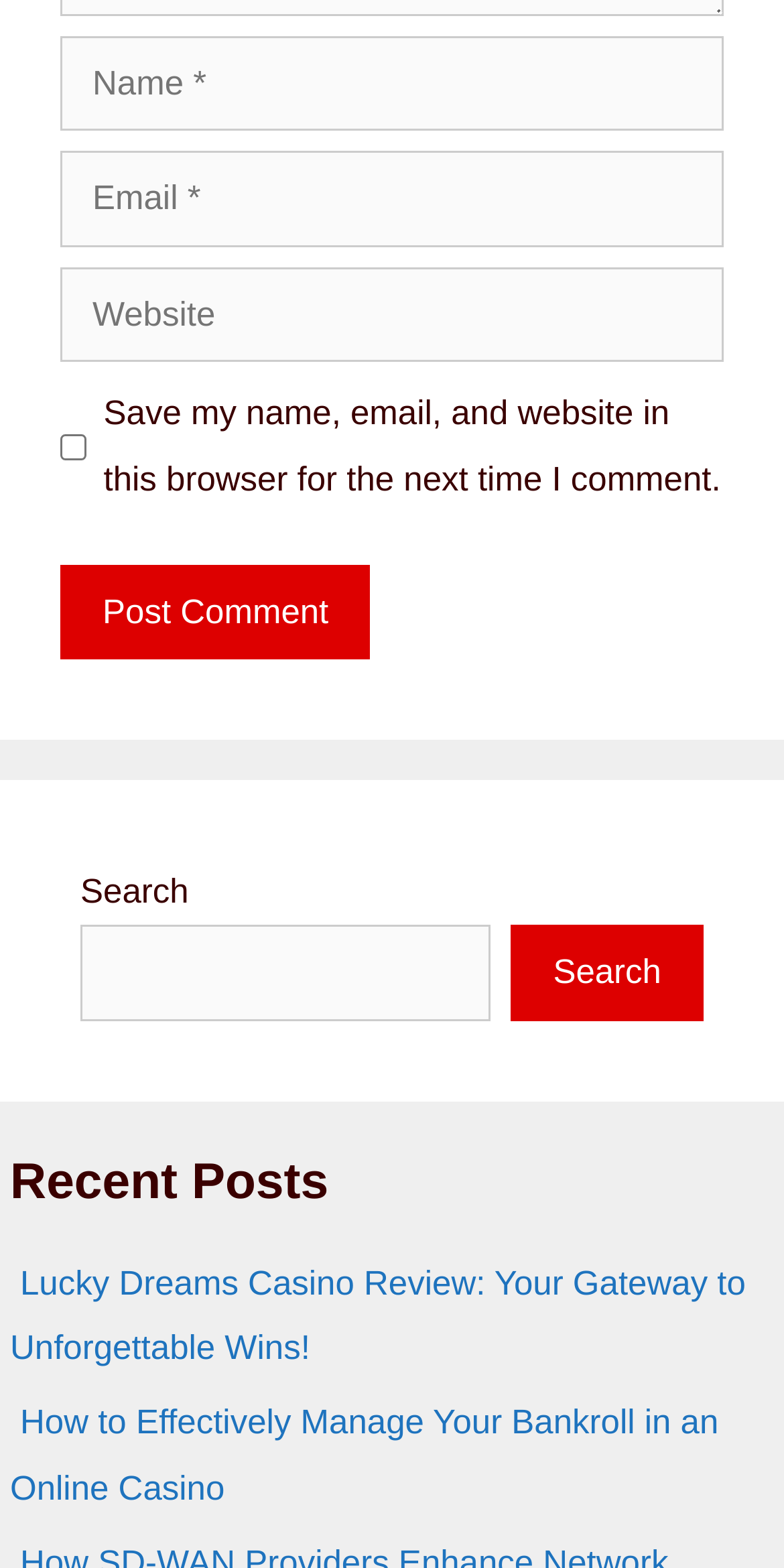Please find the bounding box coordinates of the section that needs to be clicked to achieve this instruction: "Read the 'Lucky Dreams Casino Review' article".

[0.013, 0.8, 0.951, 0.878]